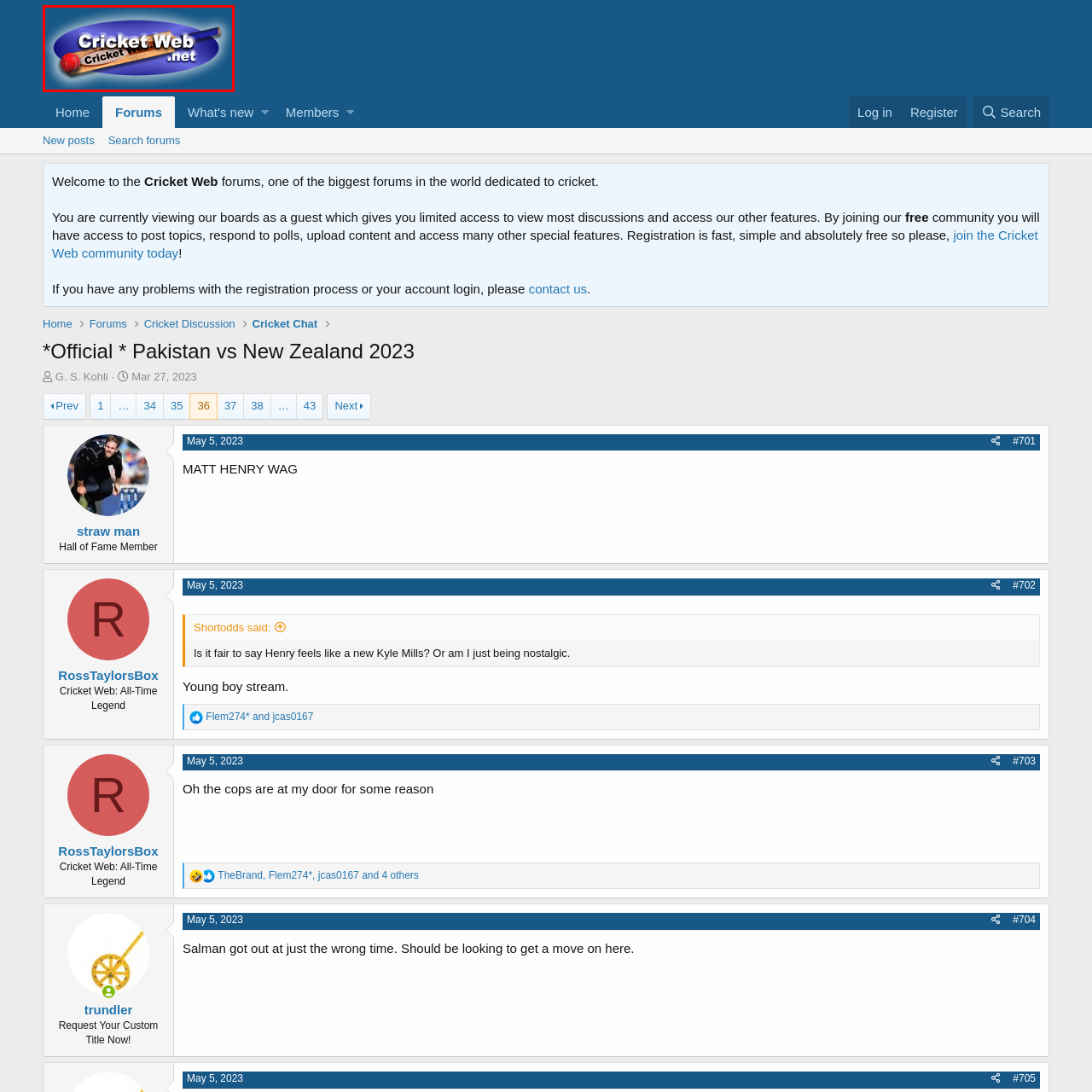View the part of the image marked by the red boundary and provide a one-word or short phrase answer to this question: 
What is the domain extension of the website?

.net